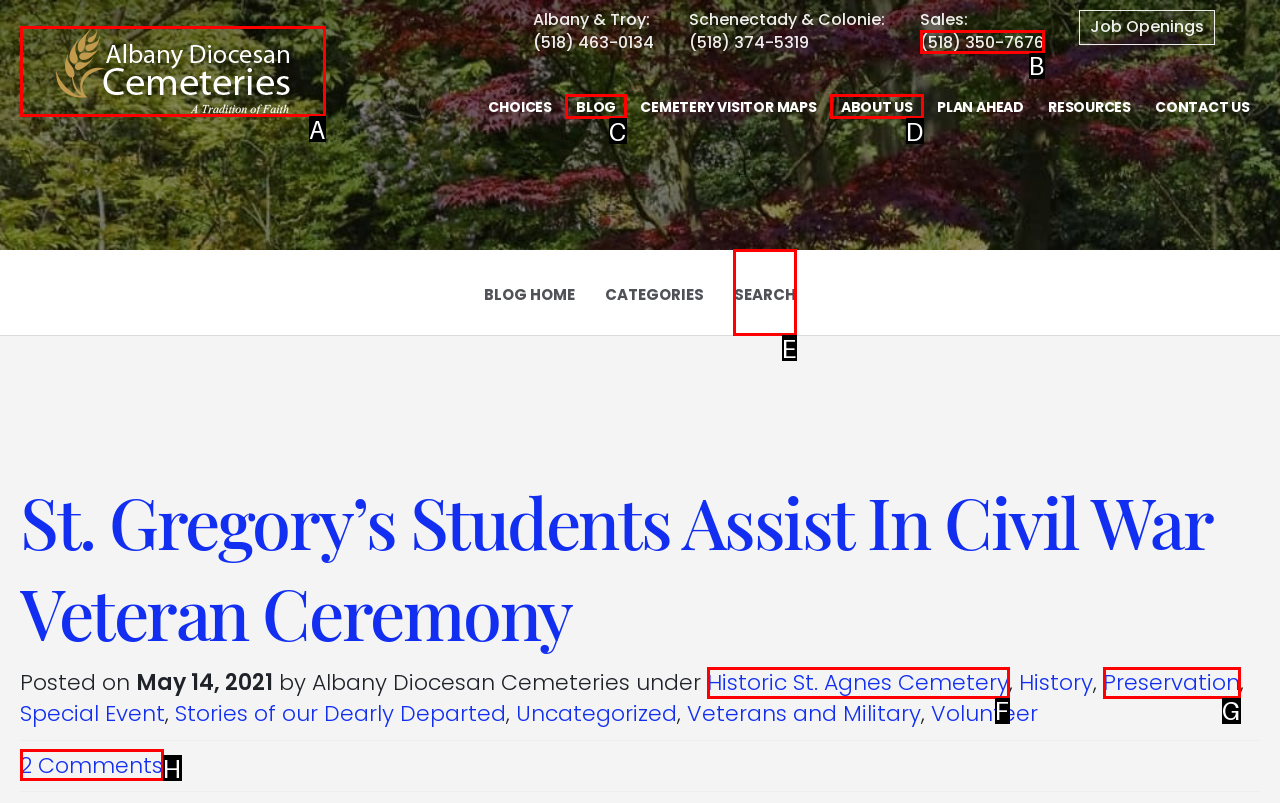Tell me which one HTML element I should click to complete the following task: Search for something
Answer with the option's letter from the given choices directly.

E